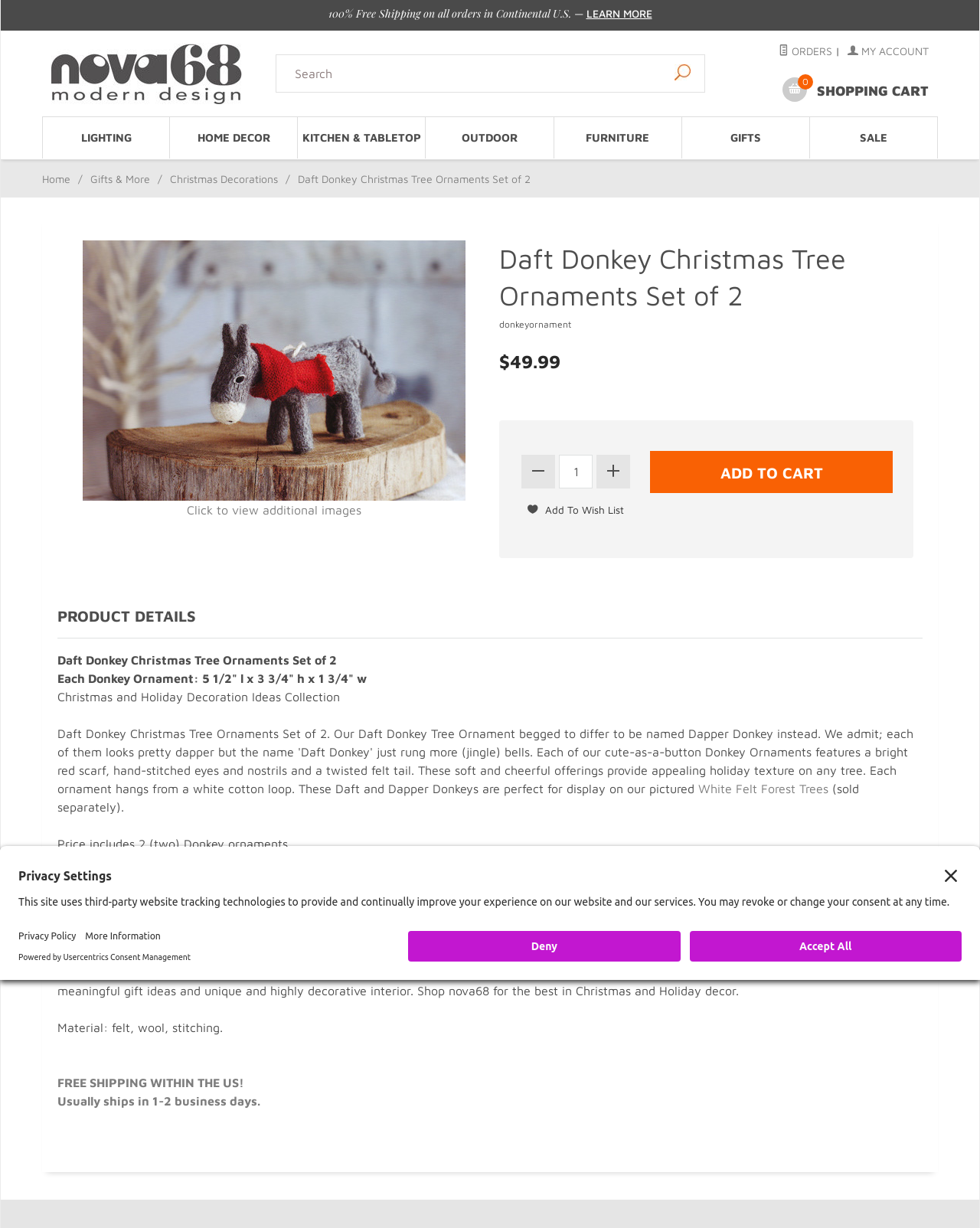How many donkey ornaments are included in the set?
Answer briefly with a single word or phrase based on the image.

2